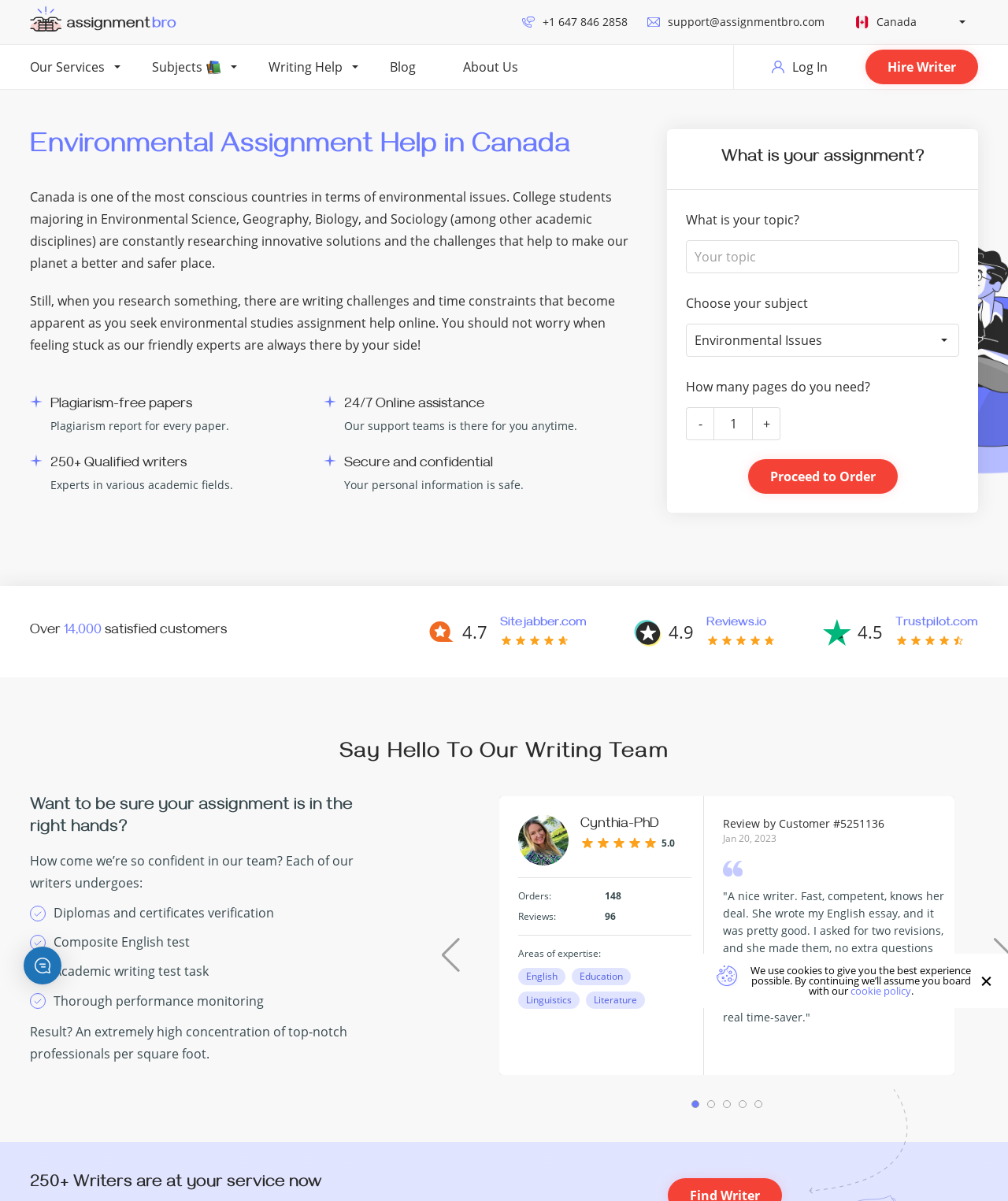Please locate the bounding box coordinates for the element that should be clicked to achieve the following instruction: "Enter your topic". Ensure the coordinates are given as four float numbers between 0 and 1, i.e., [left, top, right, bottom].

[0.68, 0.2, 0.952, 0.228]